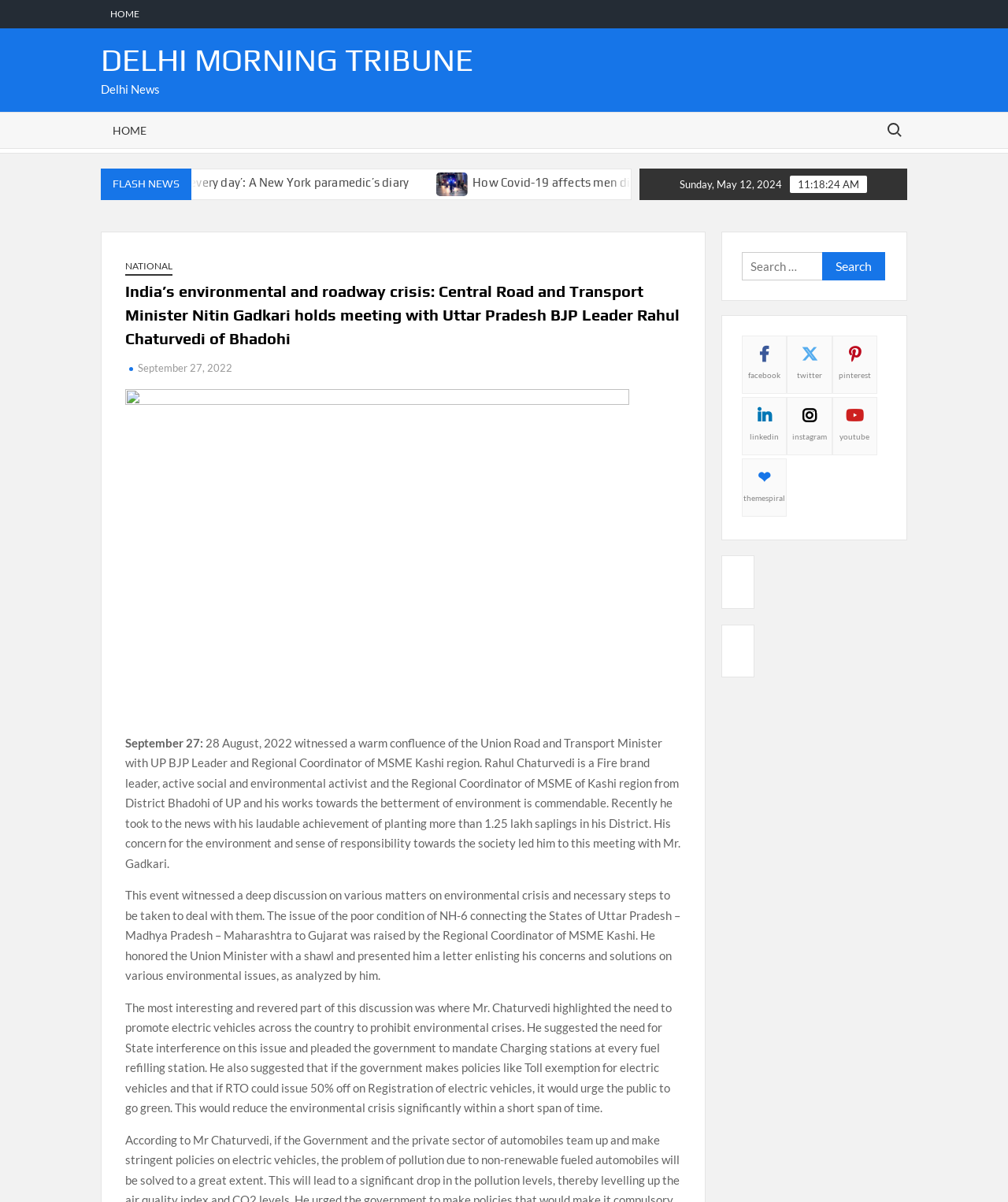Please determine the bounding box coordinates for the UI element described here. Use the format (top-left x, top-left y, bottom-right x, bottom-right y) with values bounded between 0 and 1: September 27, 2022

[0.137, 0.301, 0.23, 0.311]